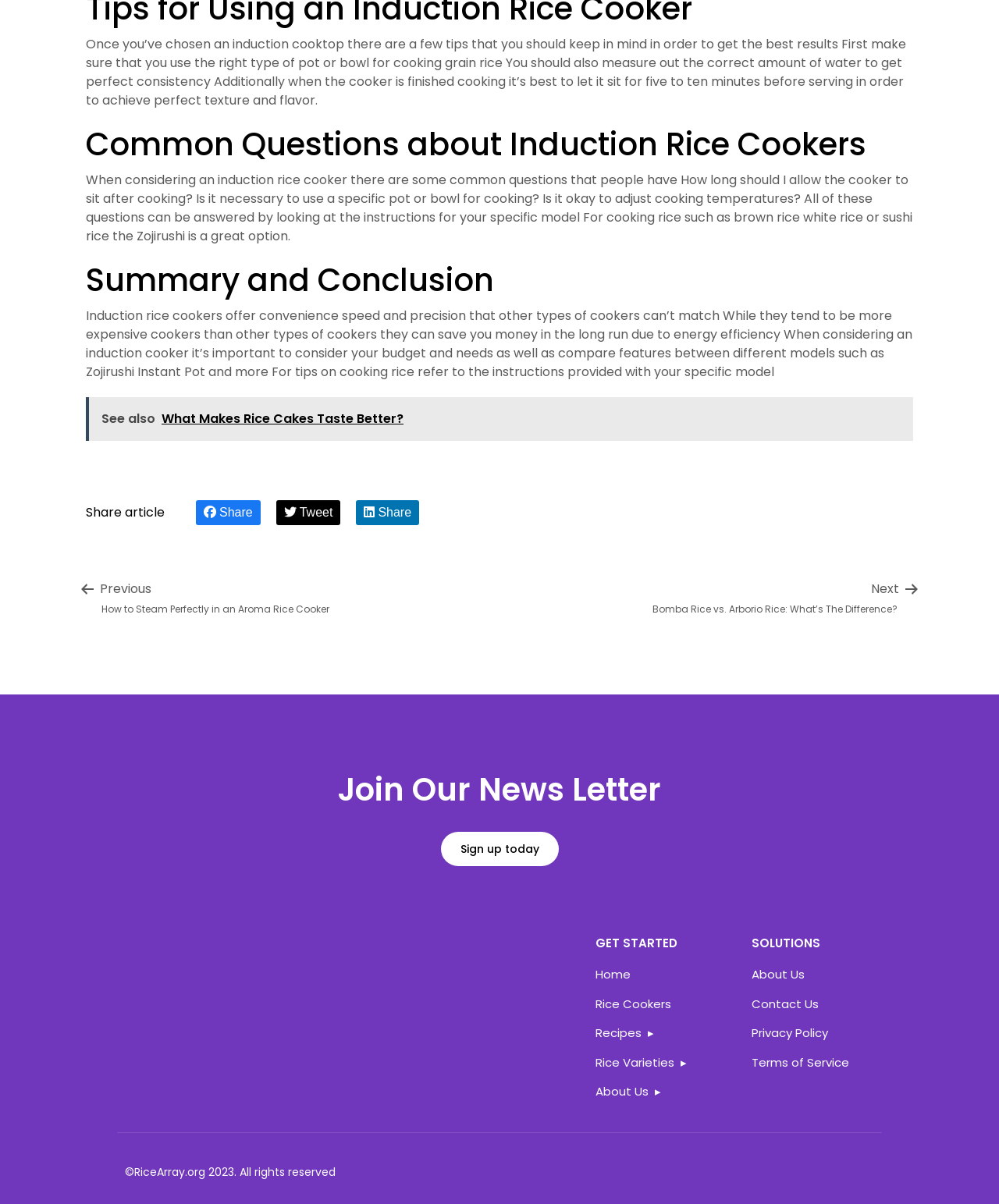Use the details in the image to answer the question thoroughly: 
What is the purpose of the link 'See also What Makes Rice Cakes Taste Better?'?

The link 'See also What Makes Rice Cakes Taste Better?' is likely provided to offer additional information or a related topic to the main content of the webpage, which is about induction rice cookers.